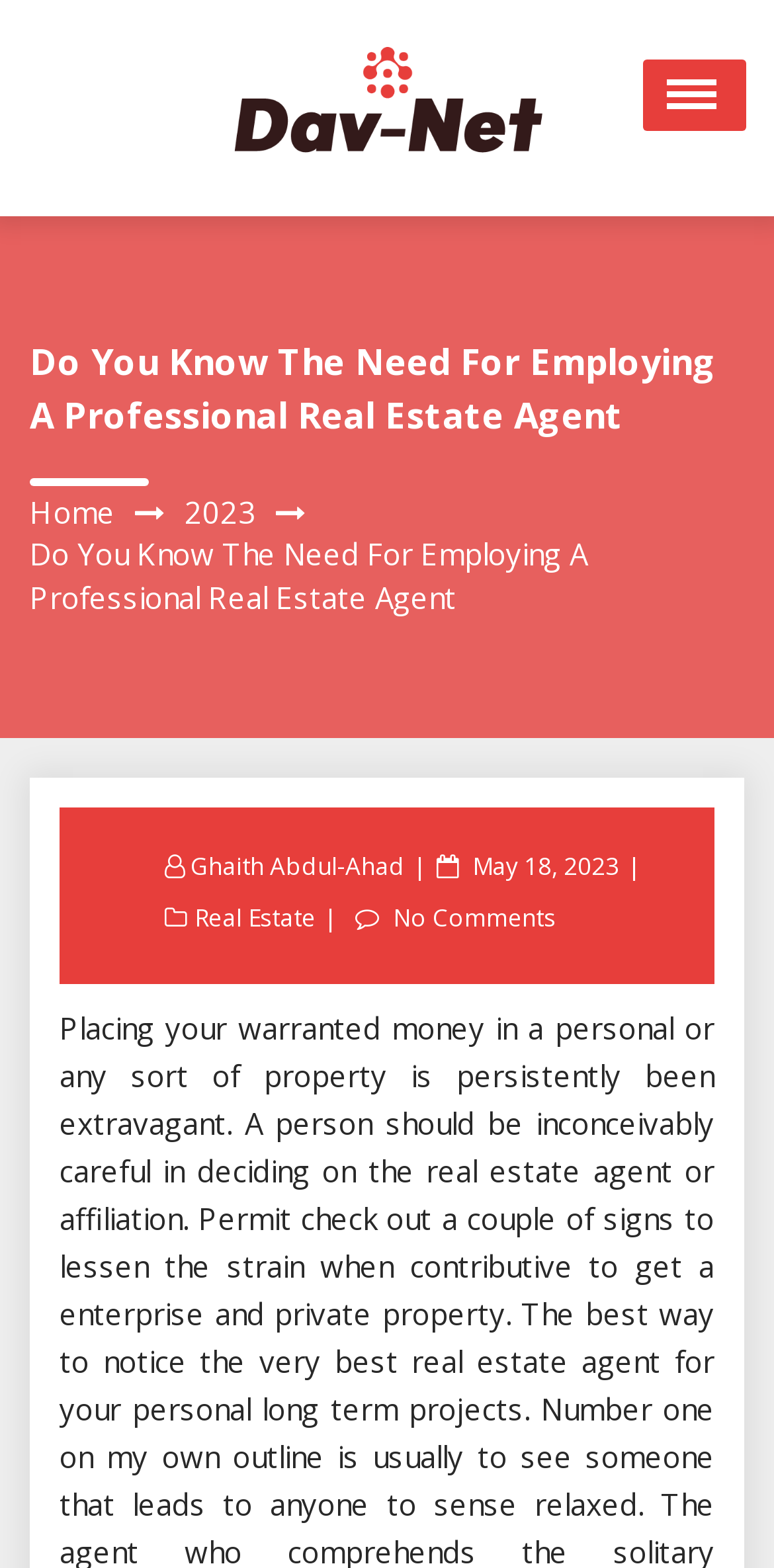Pinpoint the bounding box coordinates of the element that must be clicked to accomplish the following instruction: "Read the article by 'Ghaith Abdul-Ahad'". The coordinates should be in the format of four float numbers between 0 and 1, i.e., [left, top, right, bottom].

[0.246, 0.542, 0.533, 0.563]